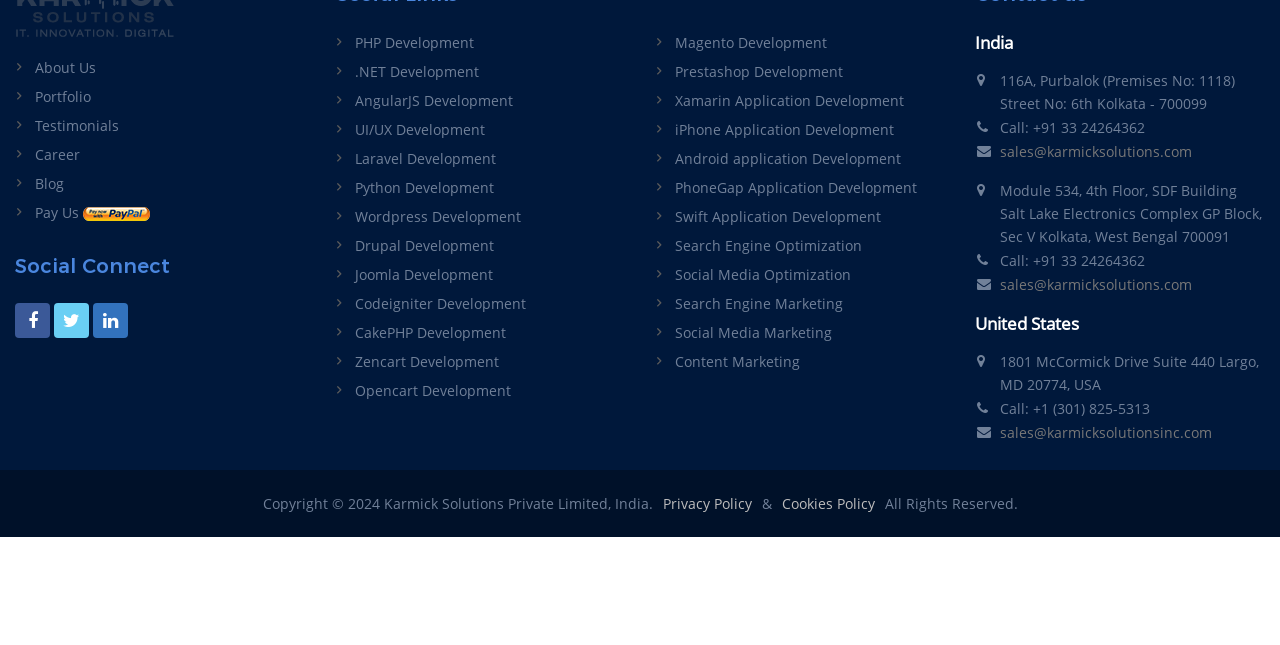Extract the bounding box coordinates of the UI element described: "Blog". Provide the coordinates in the format [left, top, right, bottom] with values ranging from 0 to 1.

[0.012, 0.267, 0.05, 0.312]